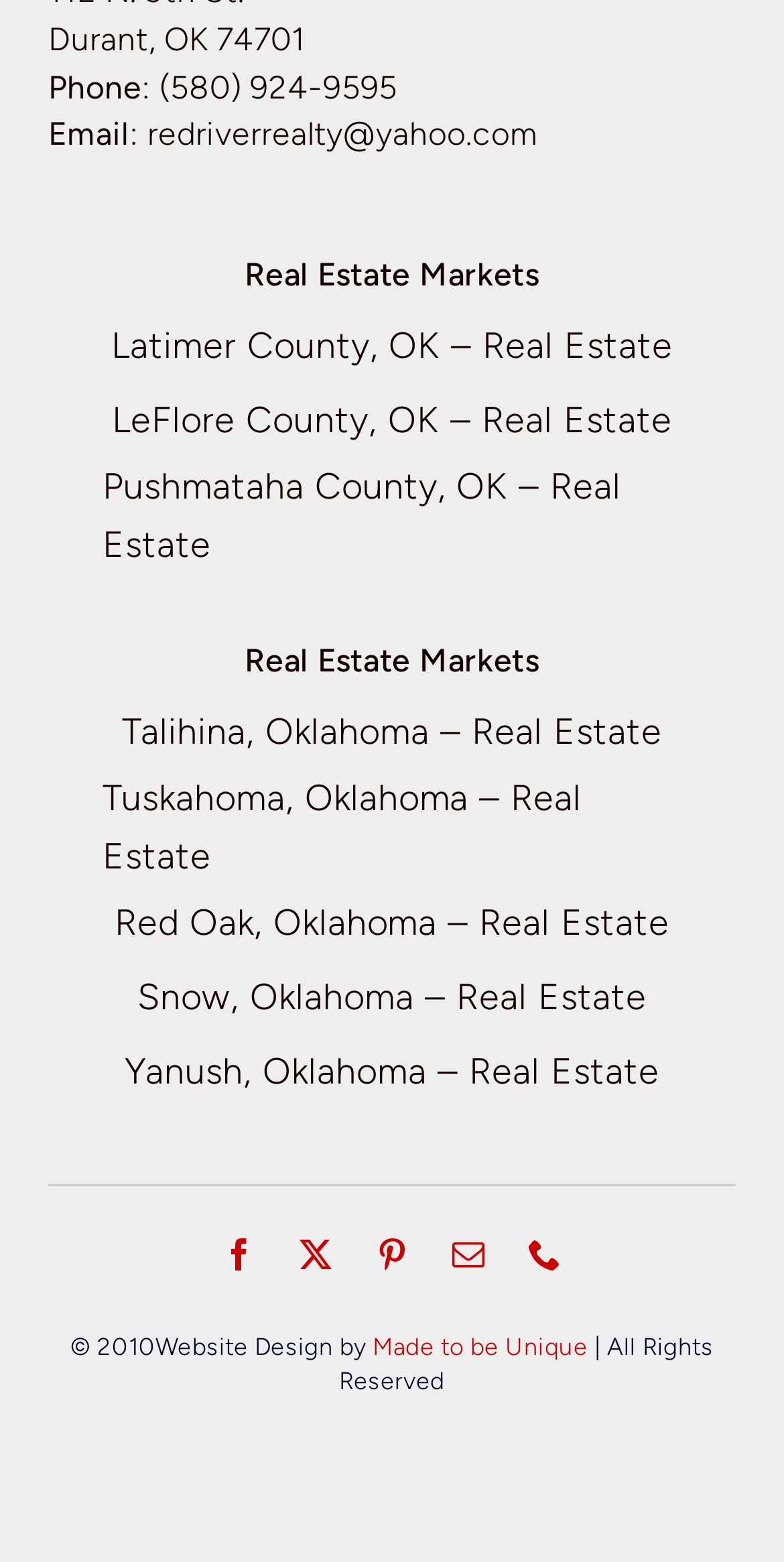Please provide a comprehensive answer to the question based on the screenshot: What is the name of the company that designed the website?

I found the name of the company by looking at the bottom section of the webpage, where the copyright information is listed. The company name is displayed next to the 'Website Design by' label.